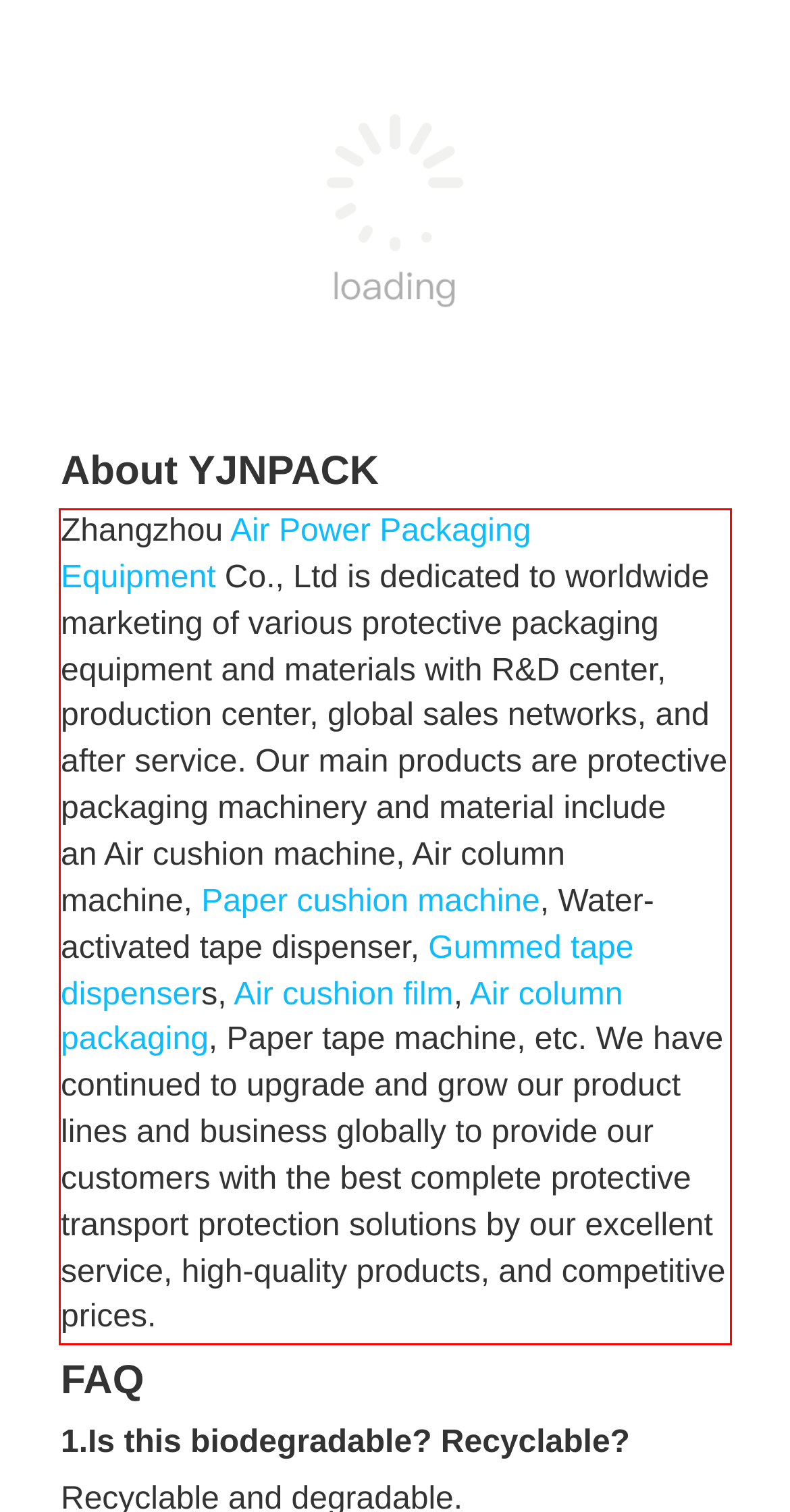Please perform OCR on the text content within the red bounding box that is highlighted in the provided webpage screenshot.

Zhangzhou Air Power Packaging Equipment Co., Ltd is dedicated to worldwide marketing of various protective packaging equipment and materials with R&D center, production center, global sales networks, and after service. Our main products are protective packaging machinery and material include an Air cushion machine, Air column machine, Paper cushion machine, Water-activated tape dispenser, Gummed tape dispensers, Air cushion film, Air column packaging, Paper tape machine, etc. We have continued to upgrade and grow our product lines and business globally to provide our customers with the best complete protective transport protection solutions by our excellent service, high-quality products, and competitive prices.